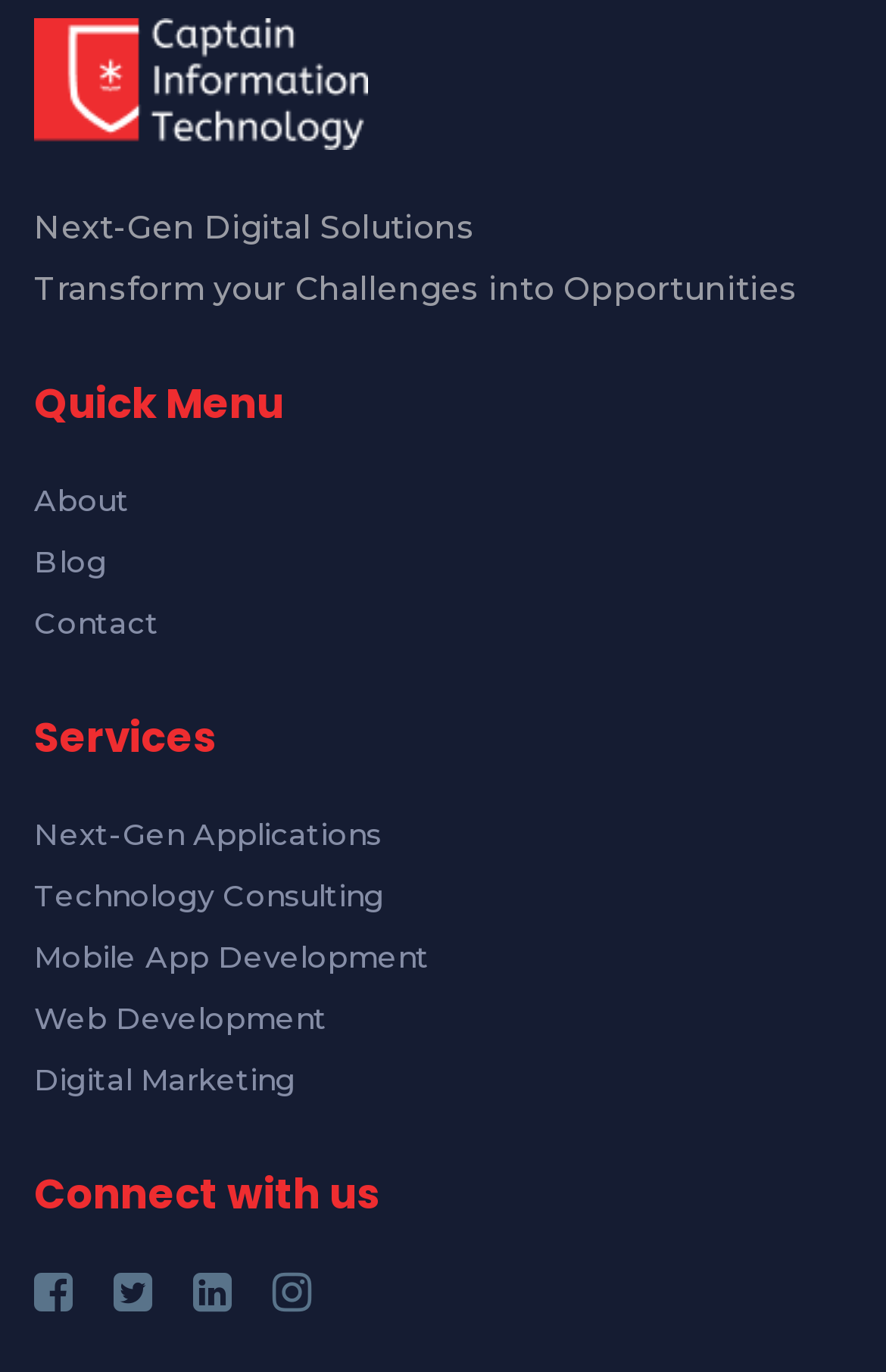Locate the bounding box coordinates of the item that should be clicked to fulfill the instruction: "Read the blog".

[0.038, 0.396, 0.121, 0.422]